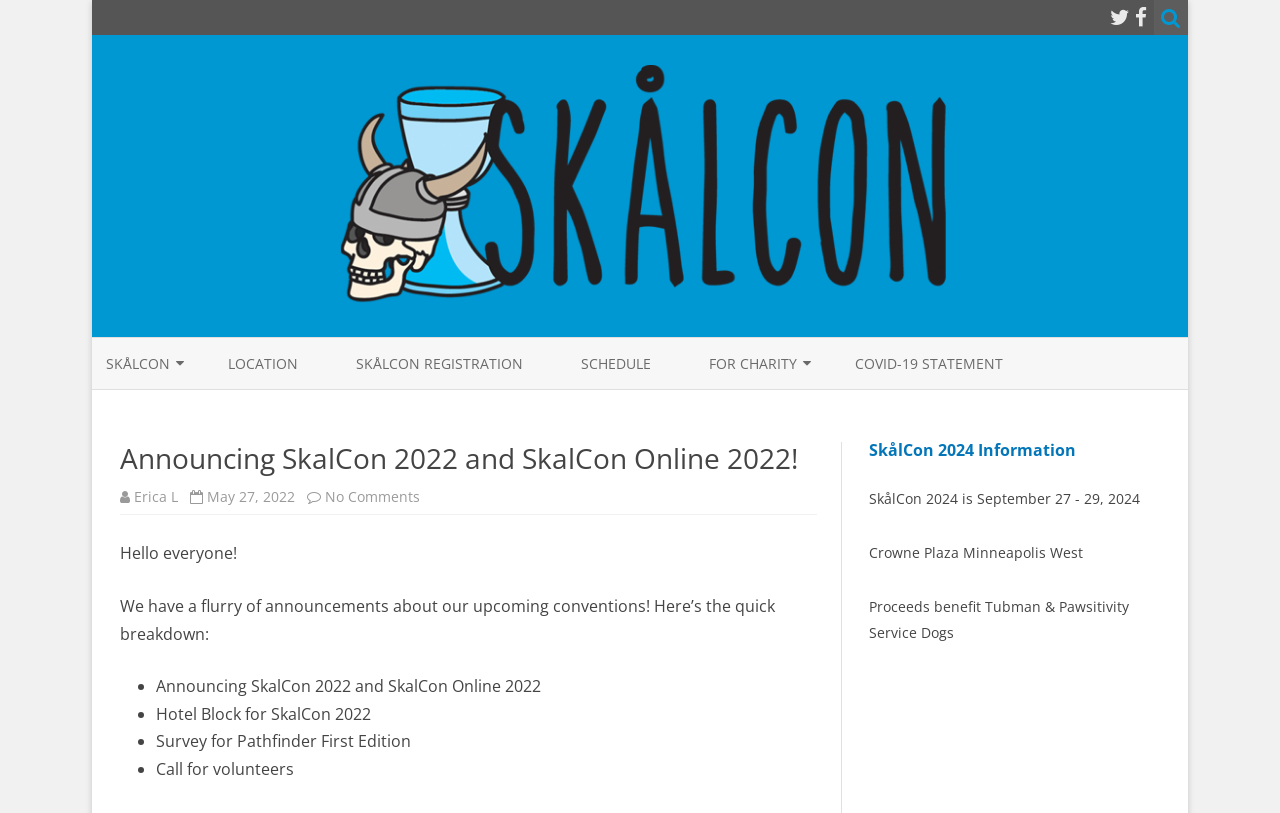Identify the headline of the webpage and generate its text content.

Announcing SkalCon 2022 and SkalCon Online 2022!